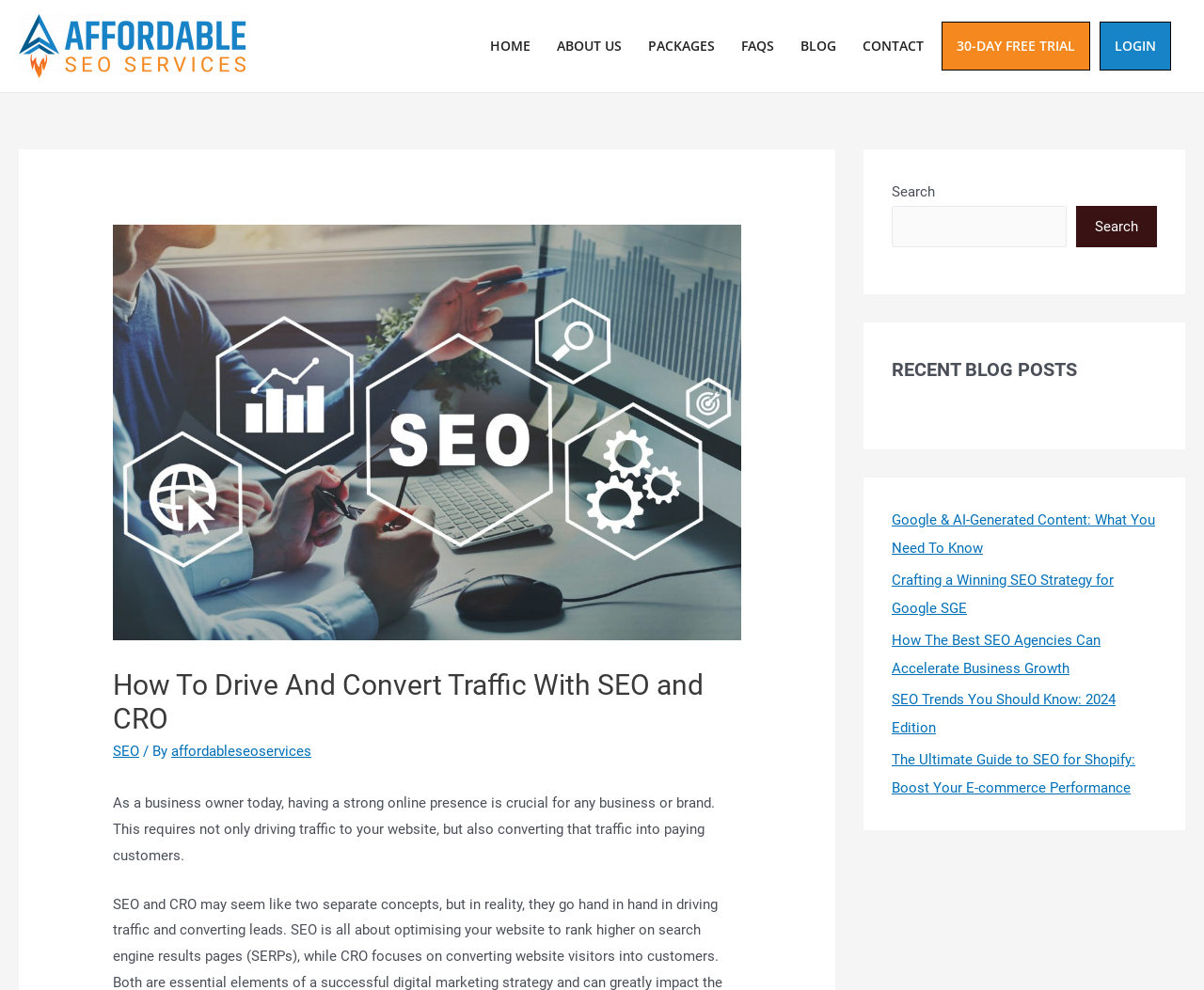Please mark the bounding box coordinates of the area that should be clicked to carry out the instruction: "Click on the 'HOME' link".

[0.396, 0.017, 0.452, 0.076]